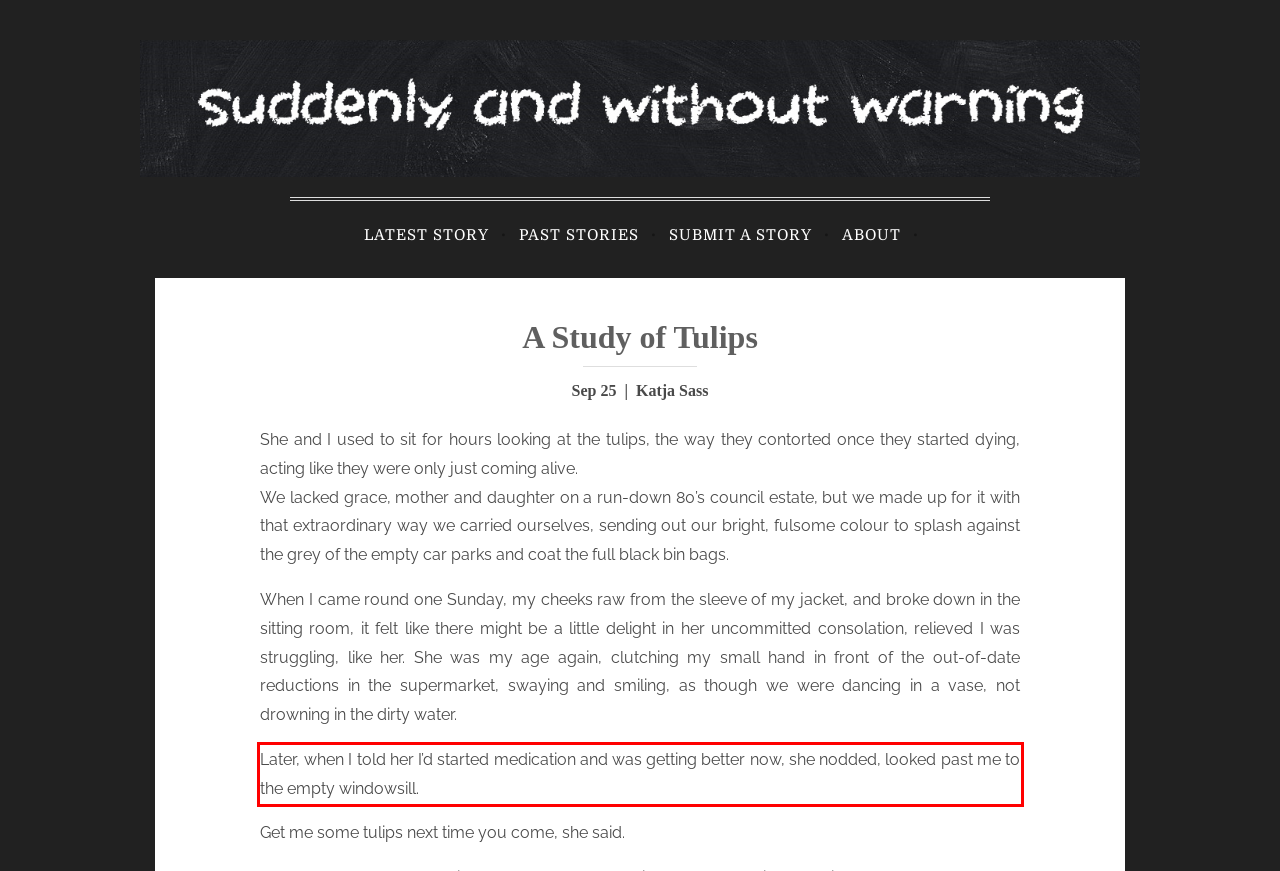Given a screenshot of a webpage with a red bounding box, extract the text content from the UI element inside the red bounding box.

Later, when I told her I’d started medication and was getting better now, she nodded, looked past me to the empty windowsill.